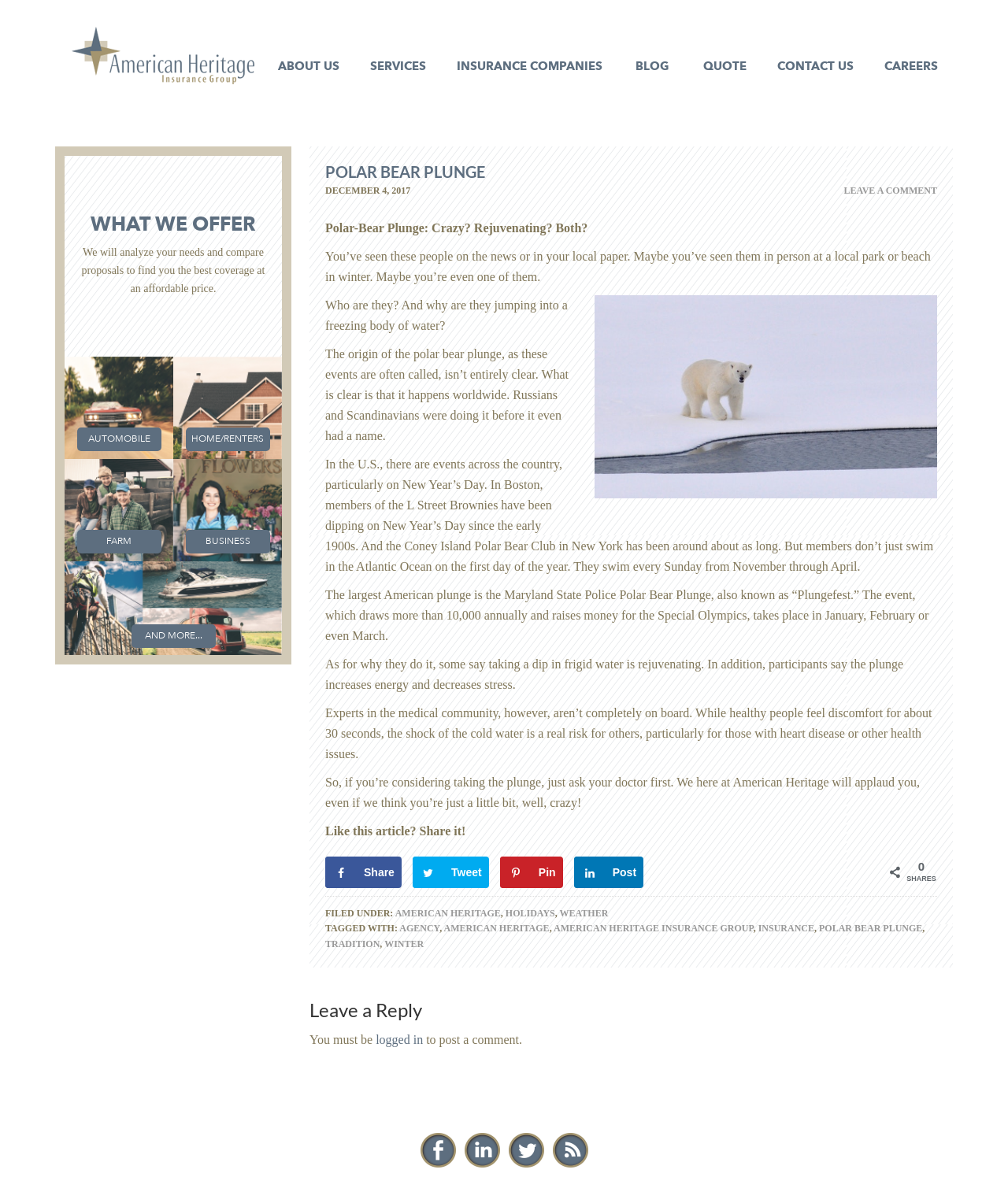Observe the image and answer the following question in detail: What is the date of the Polar Bear Plunge event mentioned in the article?

I found the date of the Polar Bear Plunge event by reading the time element 'DECEMBER 4, 2017' which indicates the date of the event.